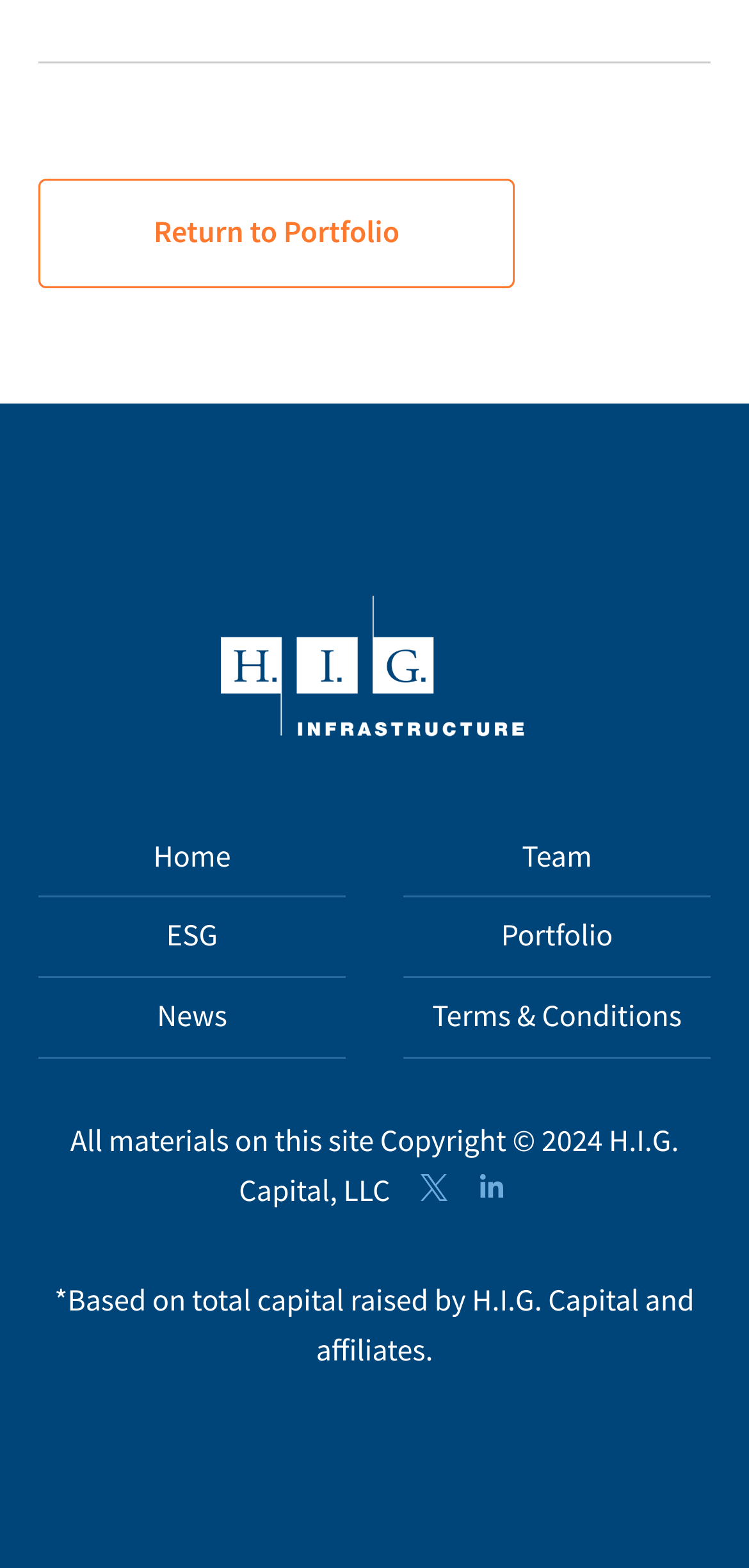Respond to the question below with a single word or phrase:
How many social media links are at the bottom of the webpage?

2